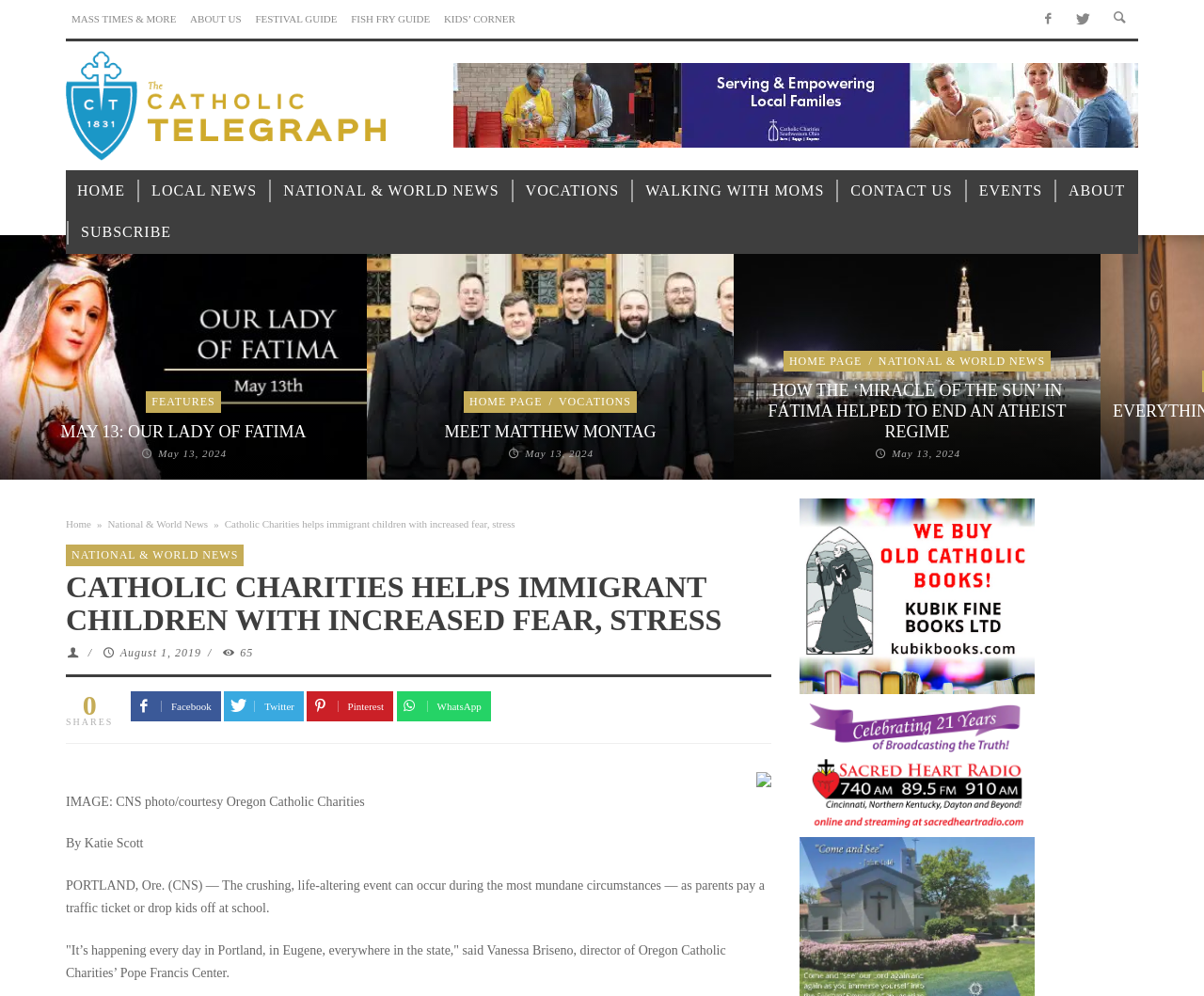Please give a concise answer to this question using a single word or phrase: 
How many social media sharing links are there?

4